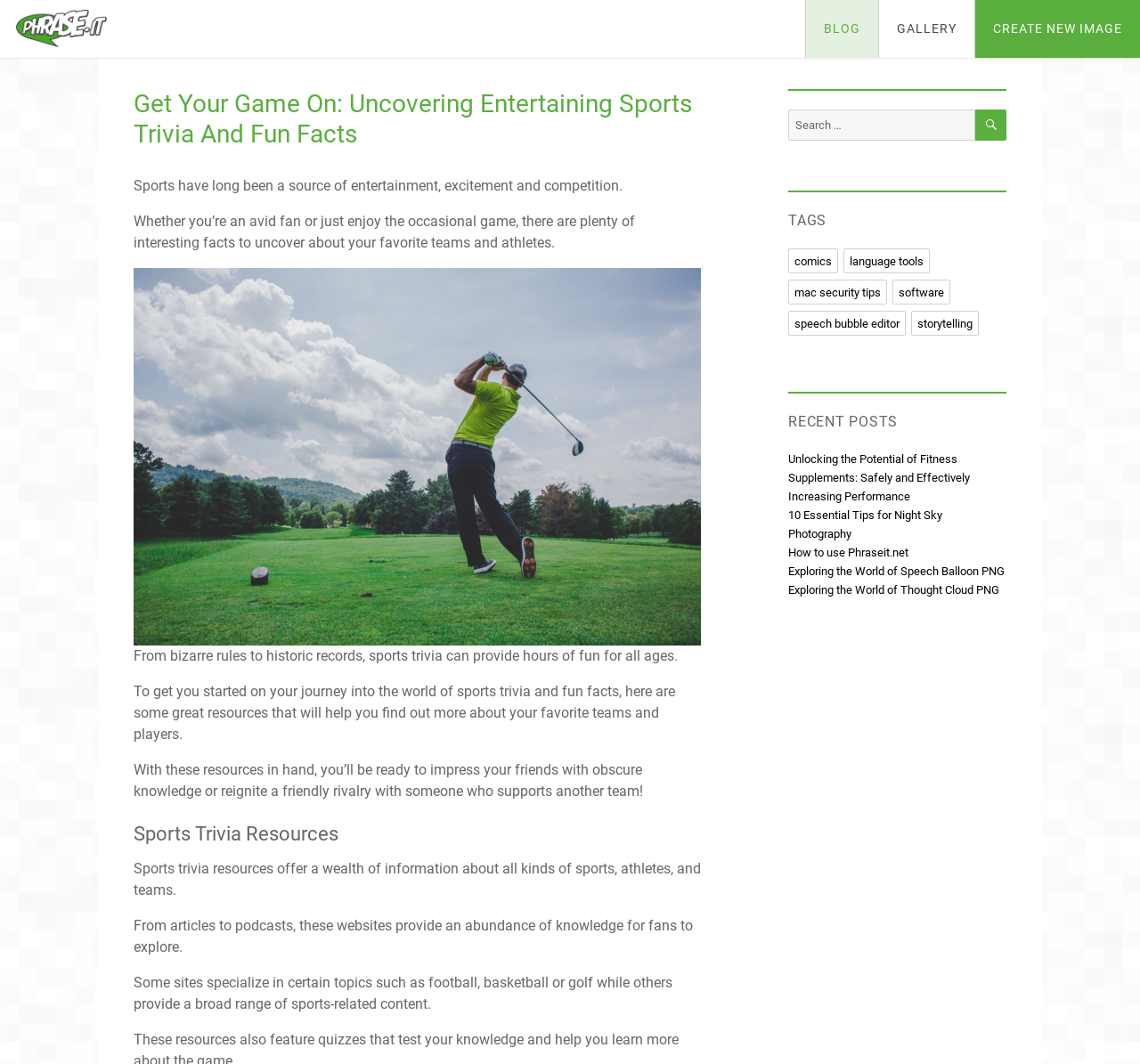What is the main topic of this blog post?
Analyze the image and deliver a detailed answer to the question.

The main topic of this blog post is sports trivia, which is evident from the heading 'Get Your Game On: Uncovering Entertaining Sports Trivia And Fun Facts' and the content that follows, which discusses interesting facts about sports and provides resources for learning more.